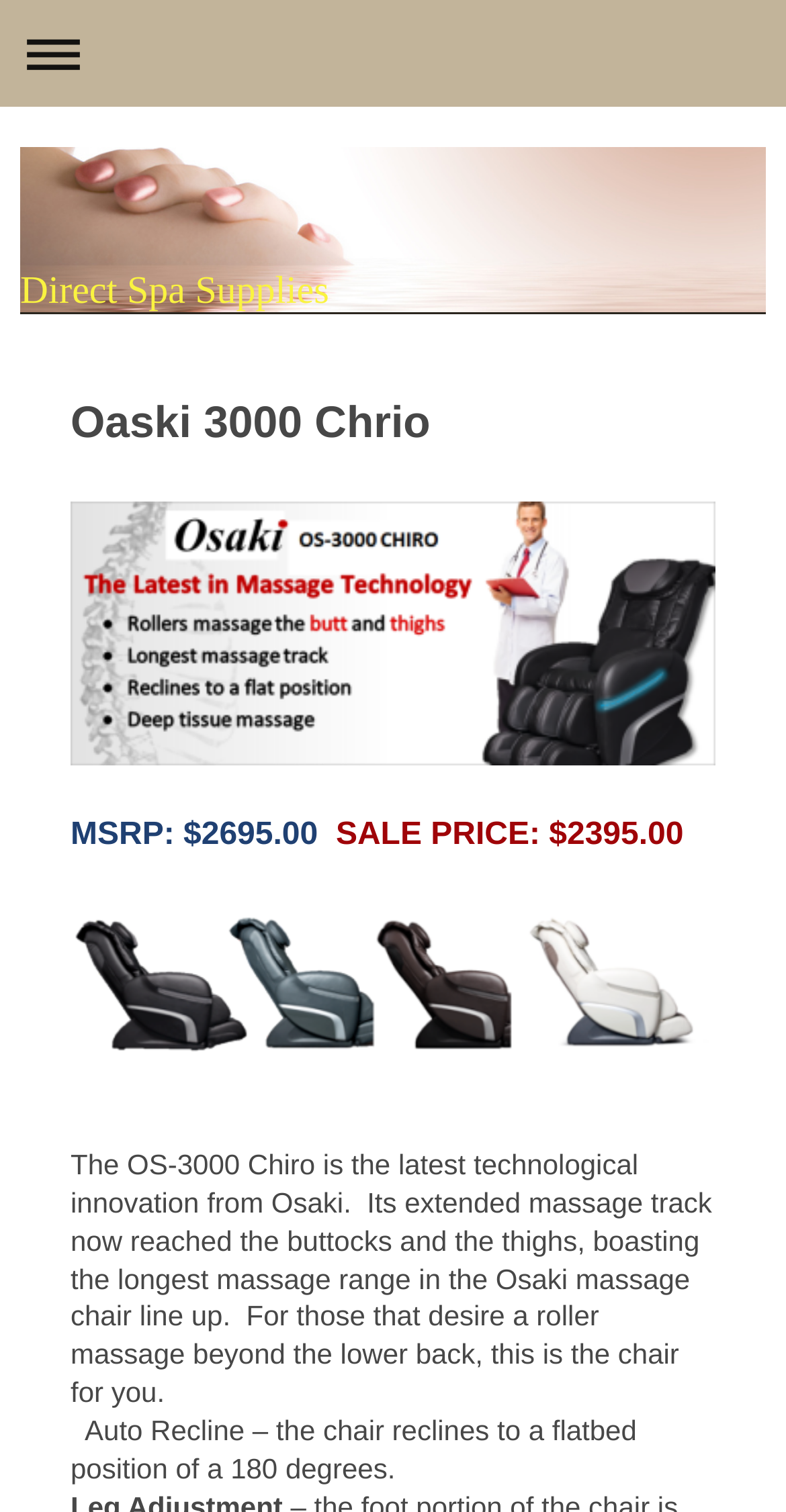Show the bounding box coordinates for the HTML element described as: "Expand/collapse navigation".

[0.013, 0.007, 0.987, 0.064]